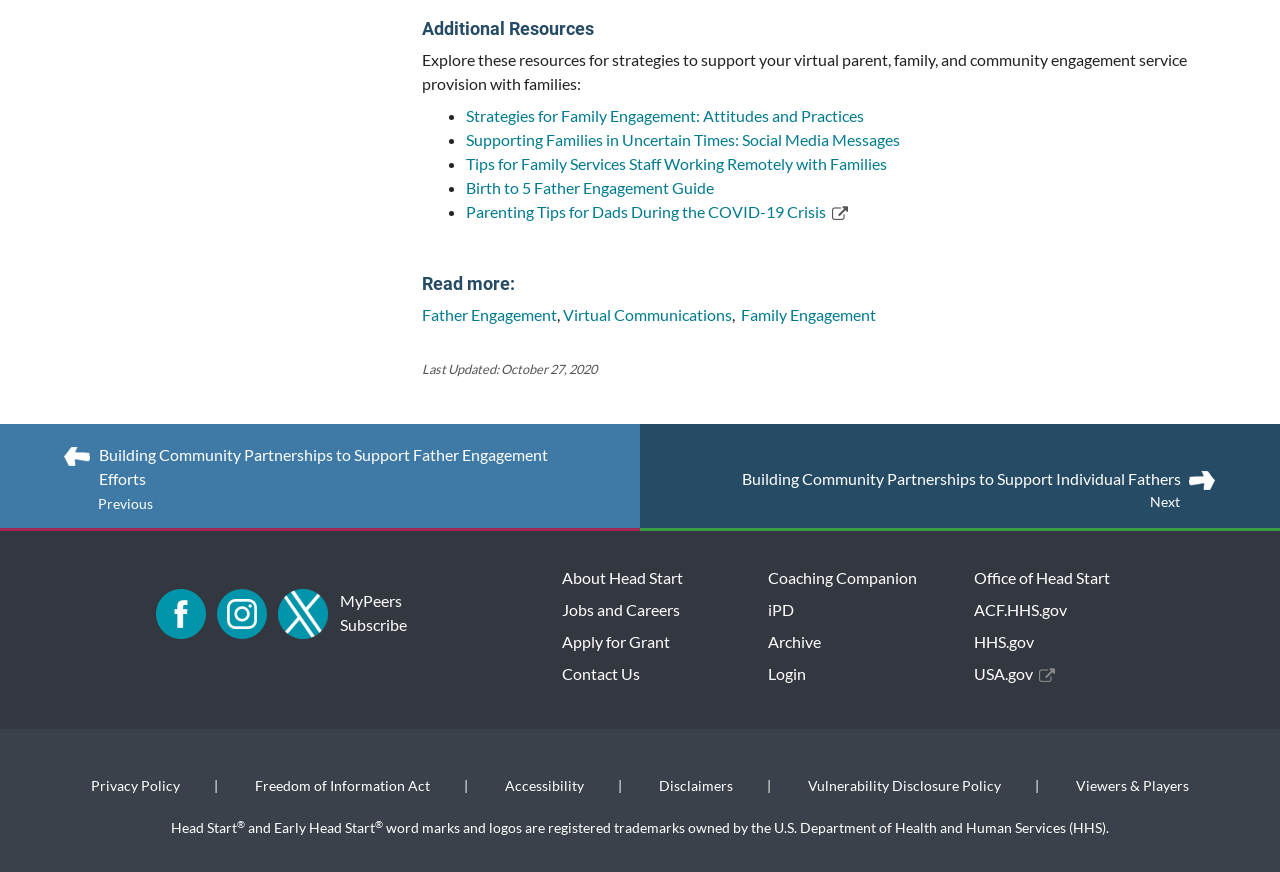Find the bounding box coordinates of the element's region that should be clicked in order to follow the given instruction: "Visit Reclaim Your Spaces". The coordinates should consist of four float numbers between 0 and 1, i.e., [left, top, right, bottom].

None